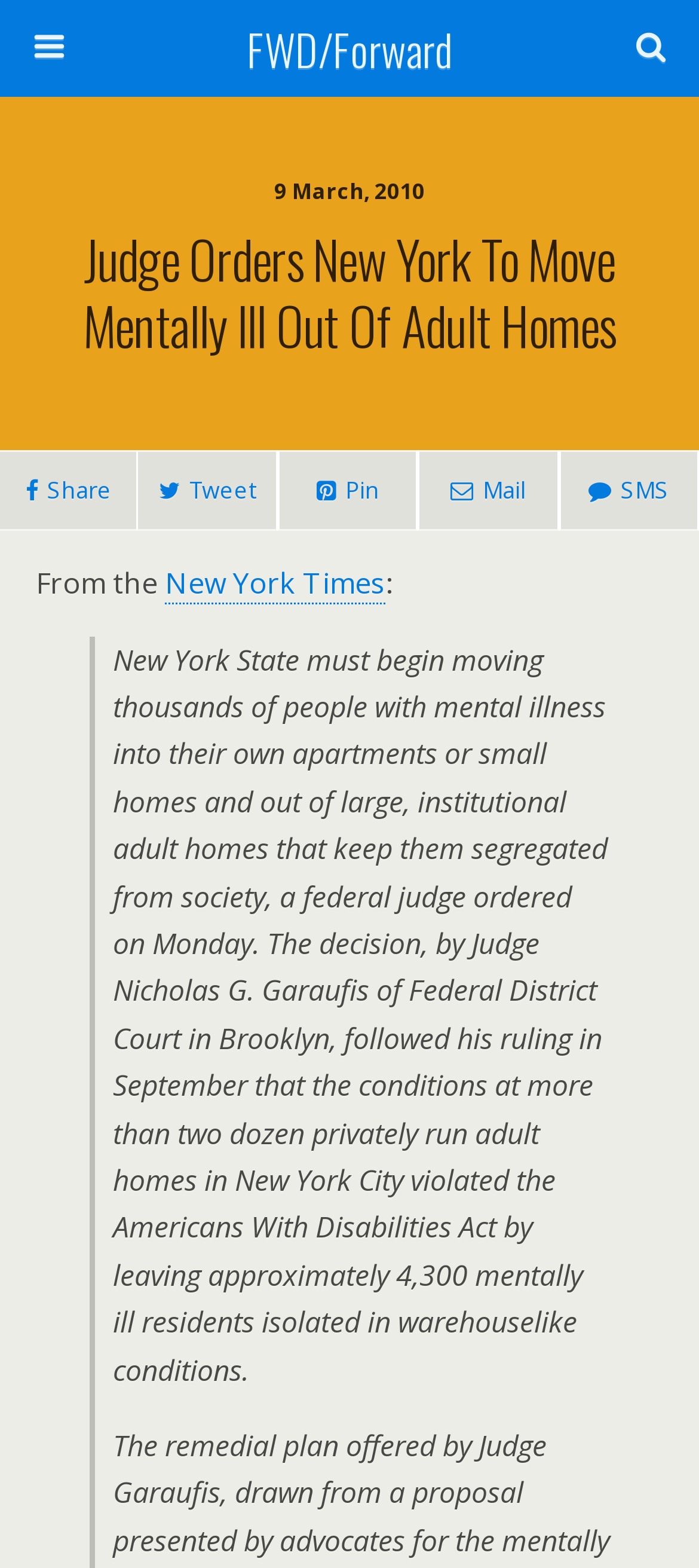Please provide a one-word or phrase answer to the question: 
What is the purpose of the textbox at the top?

Search this website